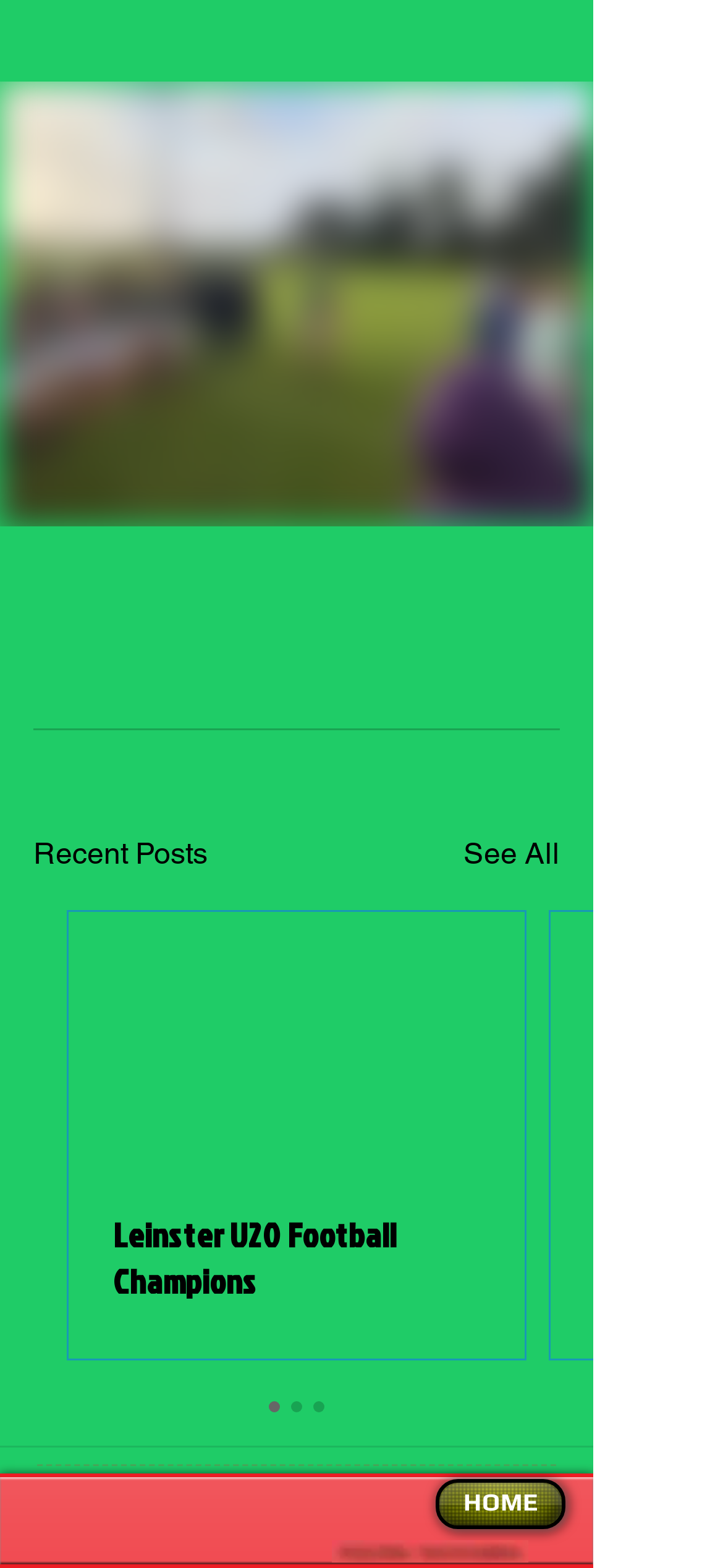Reply to the question with a single word or phrase:
What is the purpose of the 'See All' link?

To see all recent posts